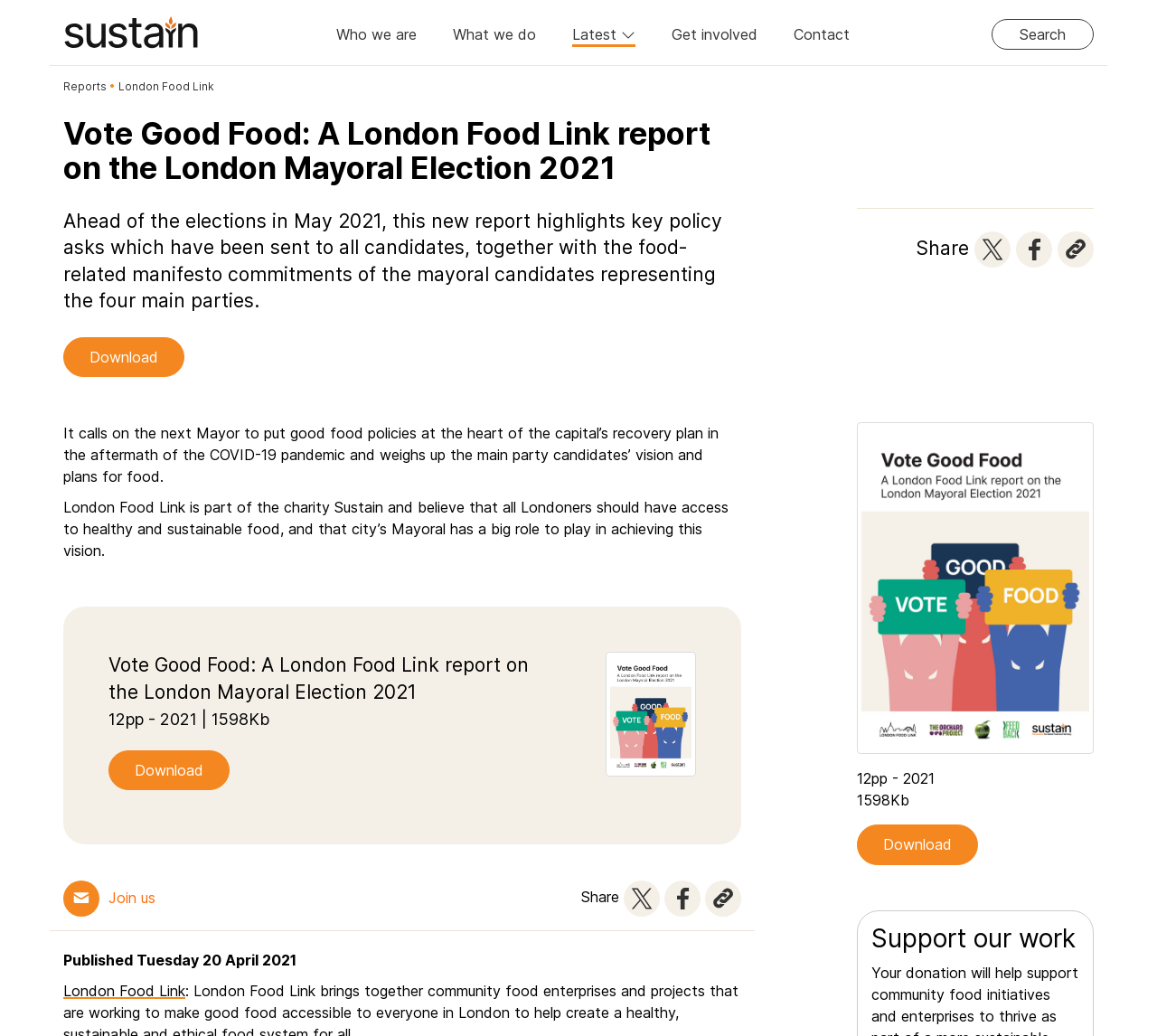Please specify the bounding box coordinates for the clickable region that will help you carry out the instruction: "Download the report".

[0.055, 0.325, 0.159, 0.364]